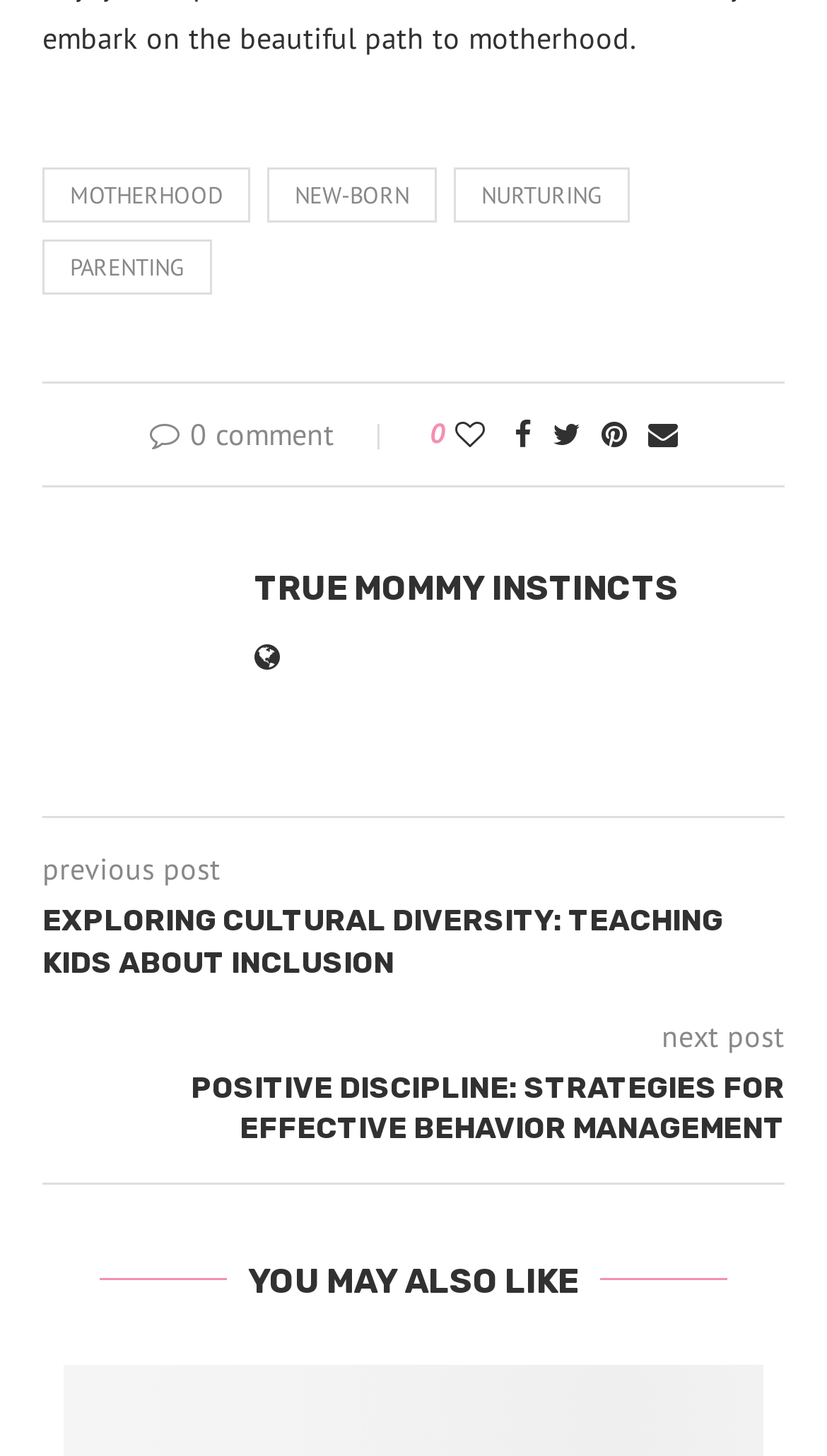Please give a succinct answer using a single word or phrase:
What is the theme of the webpage?

Parenting